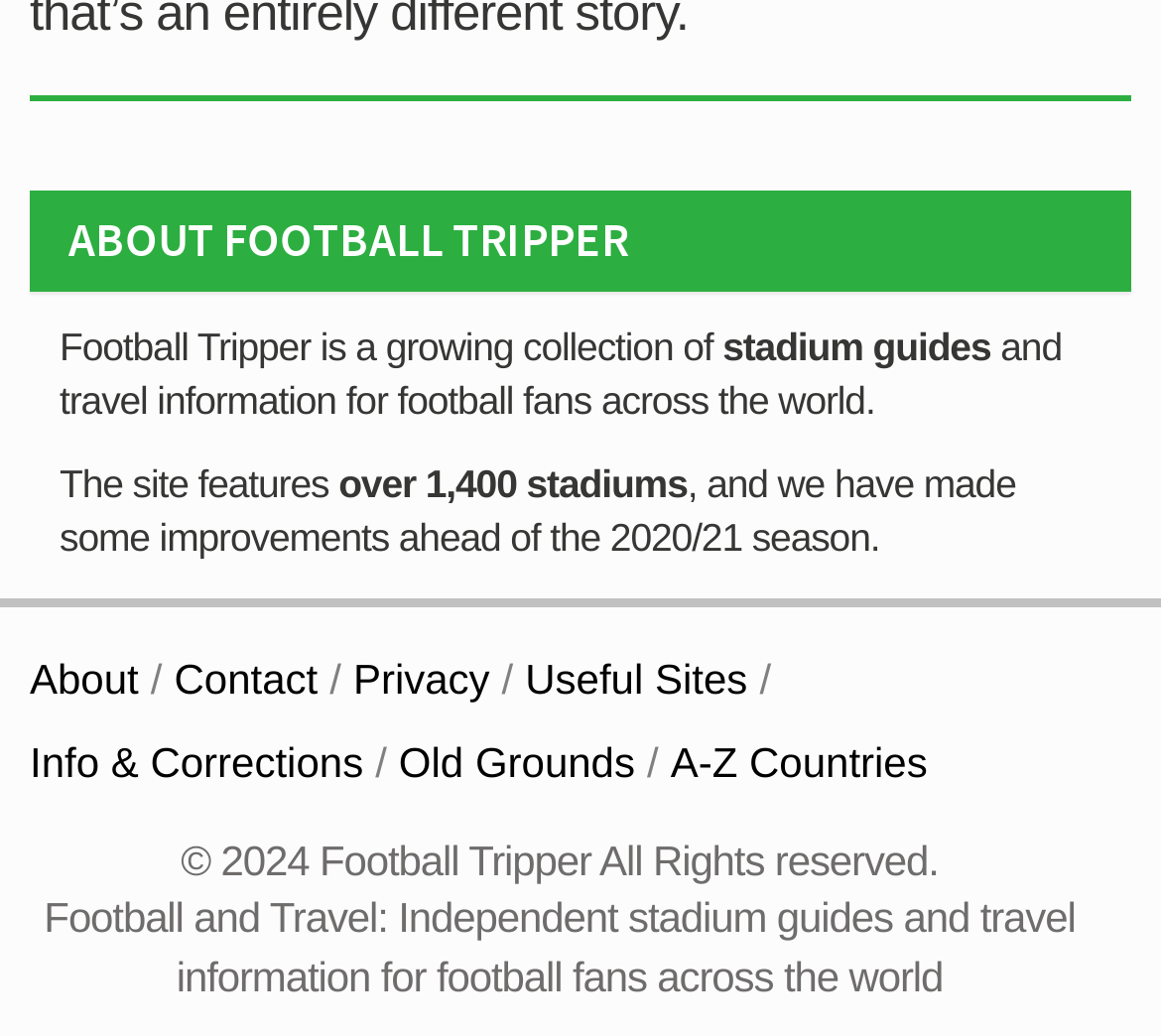How many stadiums are featured on the site?
Answer the question in a detailed and comprehensive manner.

The number of stadiums featured on the site can be found in the StaticText element 'over 1,400 stadiums' which is part of the introductory text on the webpage.